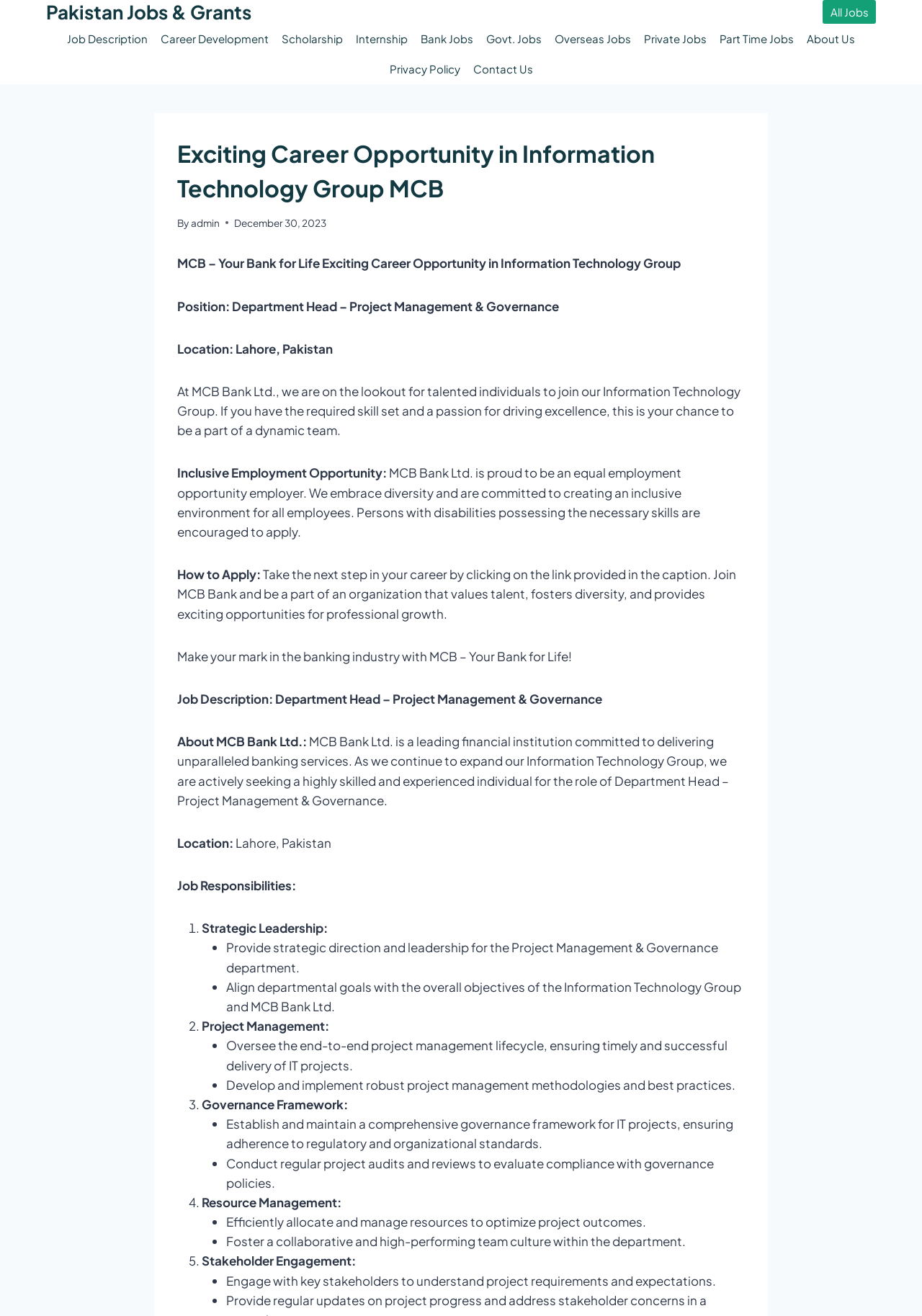Locate the UI element that matches the description Pakistan Jobs & Grants in the webpage screenshot. Return the bounding box coordinates in the format (top-left x, top-left y, bottom-right x, bottom-right y), with values ranging from 0 to 1.

[0.05, 0.0, 0.273, 0.018]